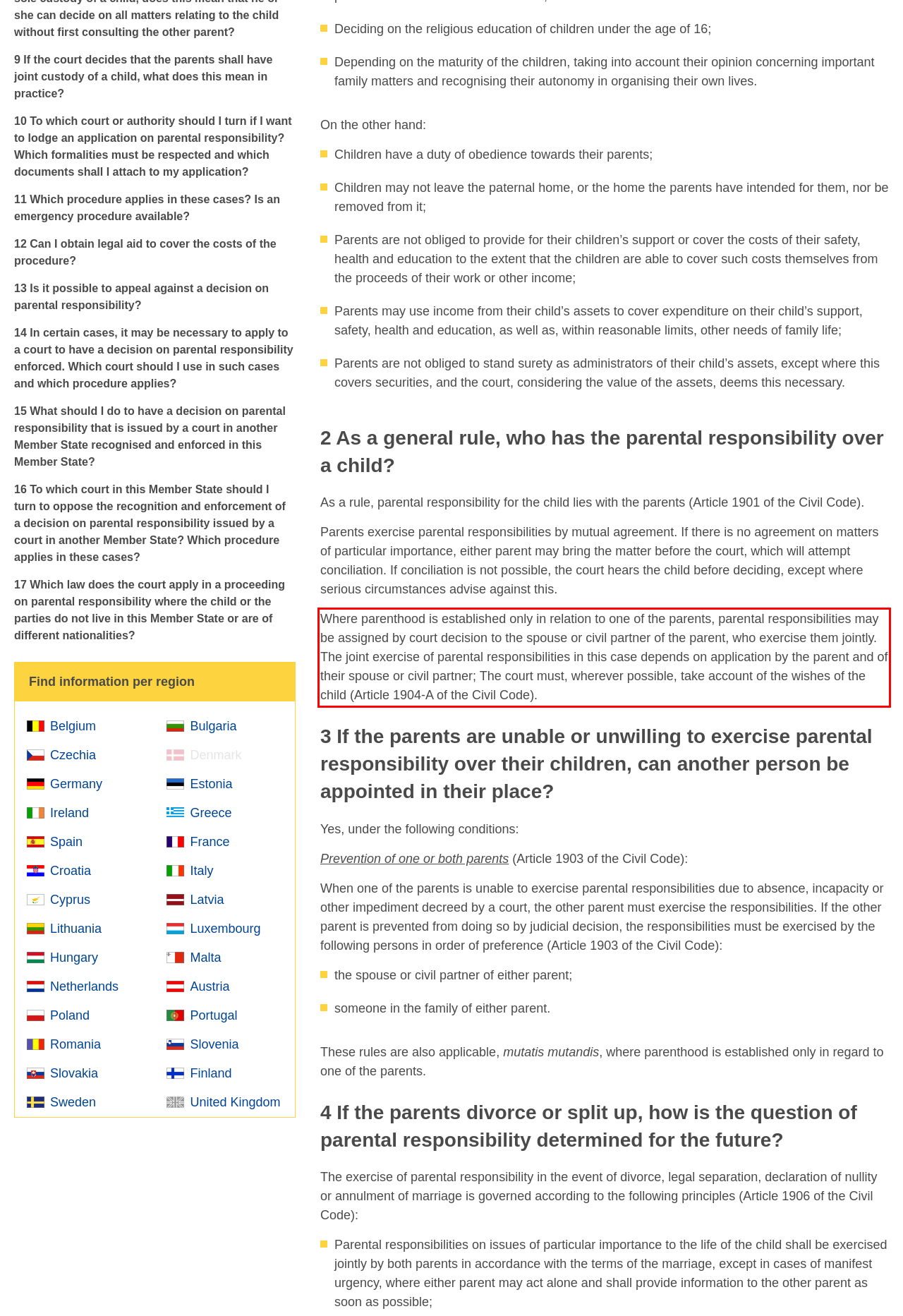Given the screenshot of the webpage, identify the red bounding box, and recognize the text content inside that red bounding box.

Where parenthood is established only in relation to one of the parents, parental responsibilities may be assigned by court decision to the spouse or civil partner of the parent, who exercise them jointly. The joint exercise of parental responsibilities in this case depends on application by the parent and of their spouse or civil partner; The court must, wherever possible, take account of the wishes of the child (Article 1904-A of the Civil Code).